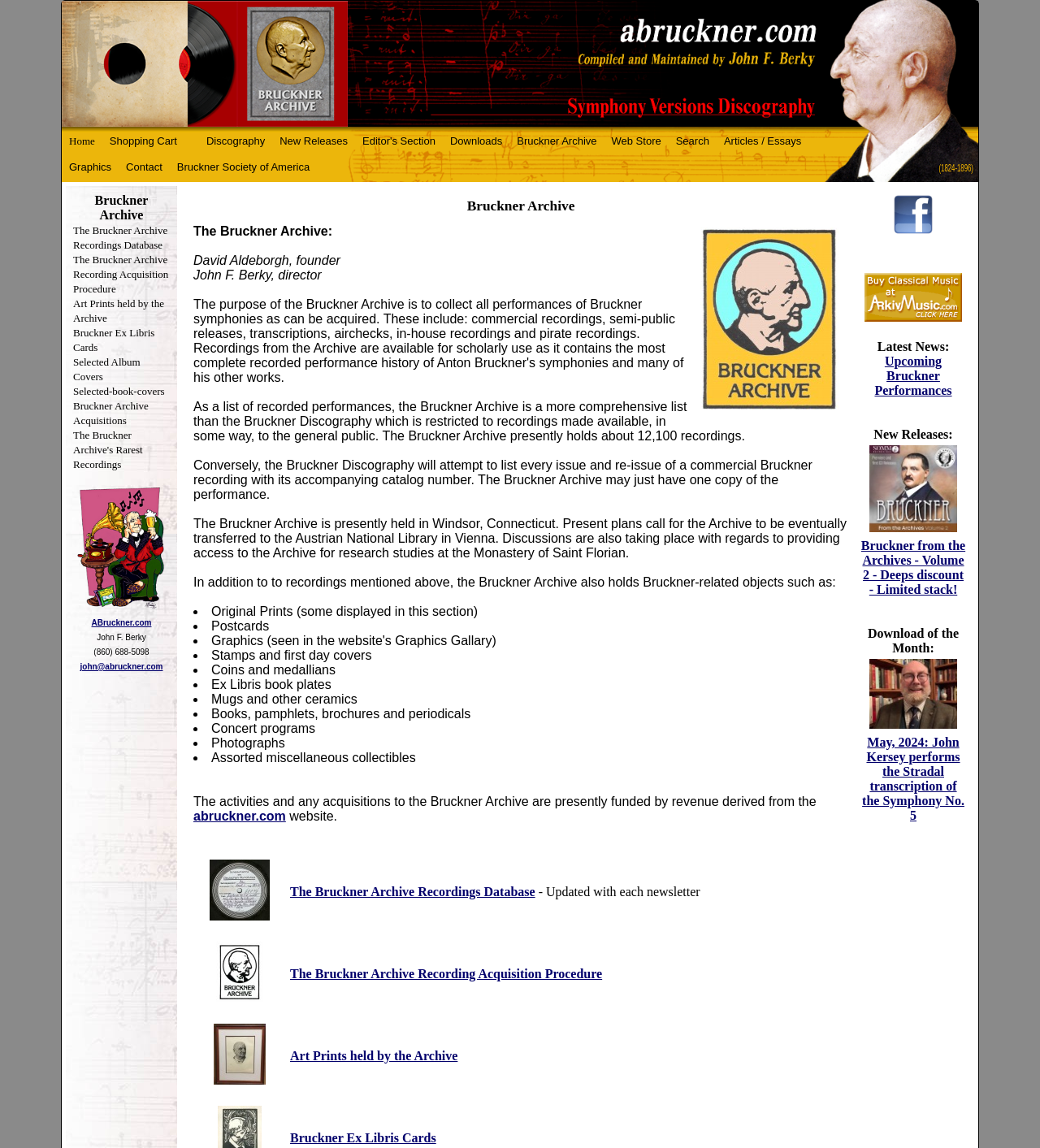Please pinpoint the bounding box coordinates for the region I should click to adhere to this instruction: "browse categories".

None